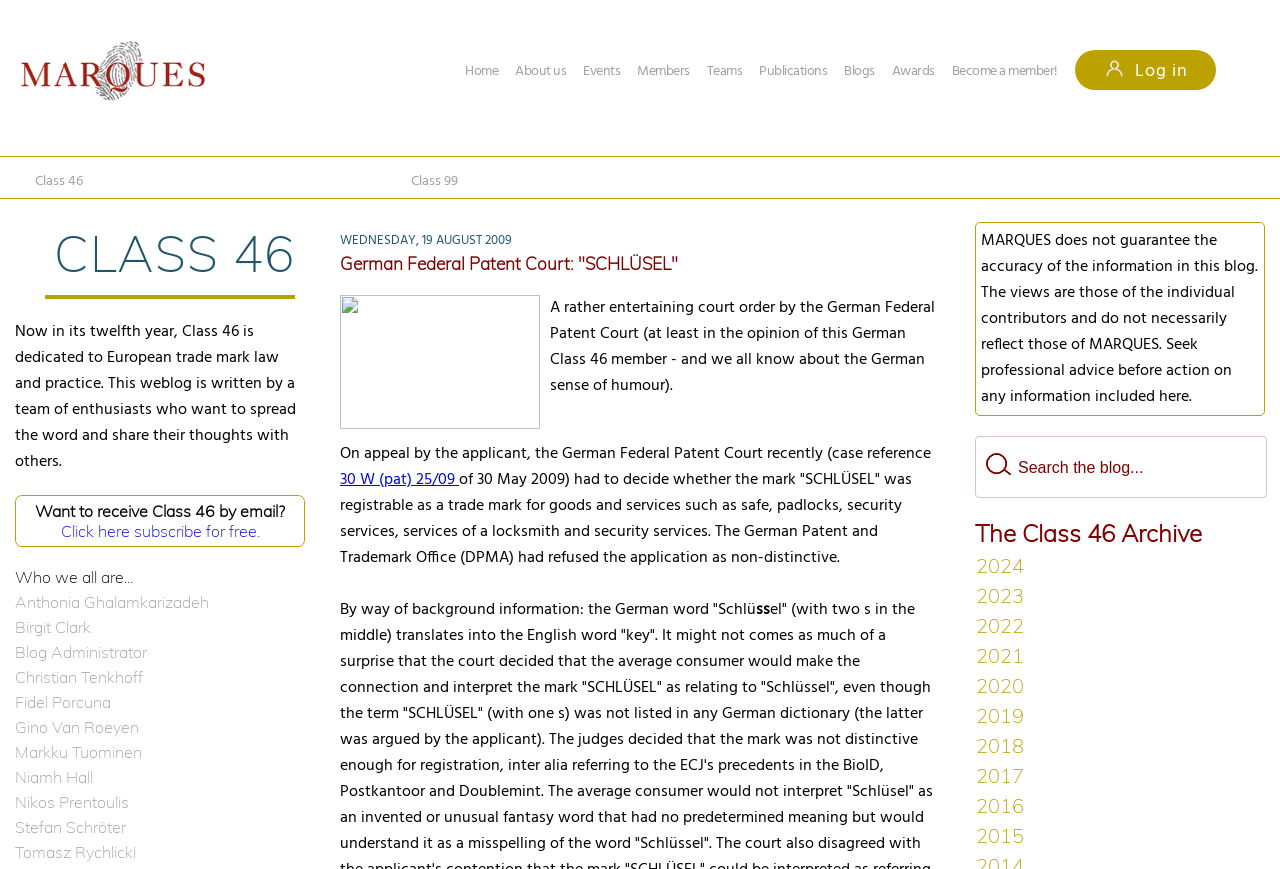Please provide the bounding box coordinates for the element that needs to be clicked to perform the instruction: "Log in". The coordinates must consist of four float numbers between 0 and 1, formatted as [left, top, right, bottom].

[0.879, 0.066, 0.928, 0.099]